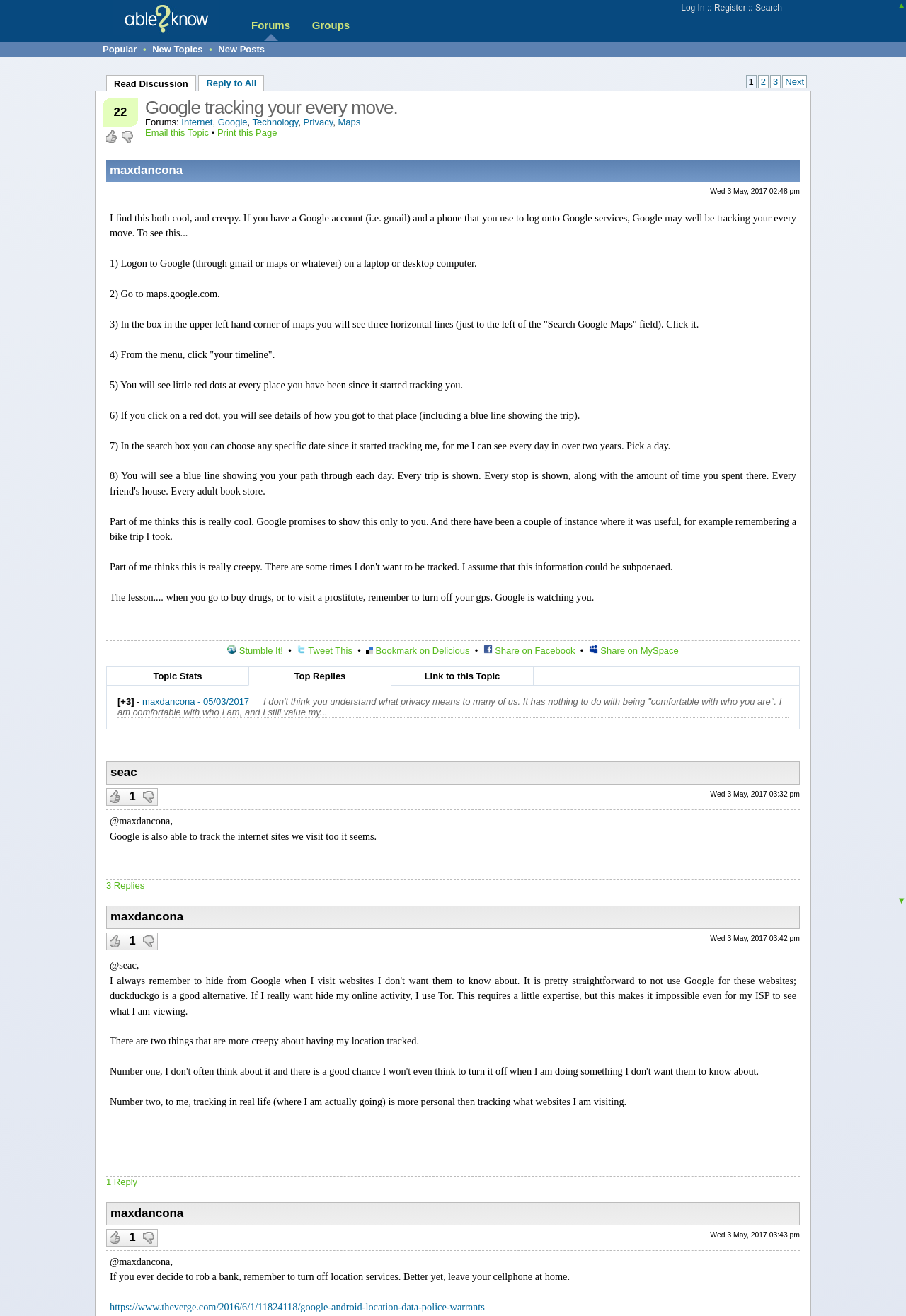Please determine the bounding box coordinates of the section I need to click to accomplish this instruction: "Email this Topic".

[0.16, 0.097, 0.231, 0.105]